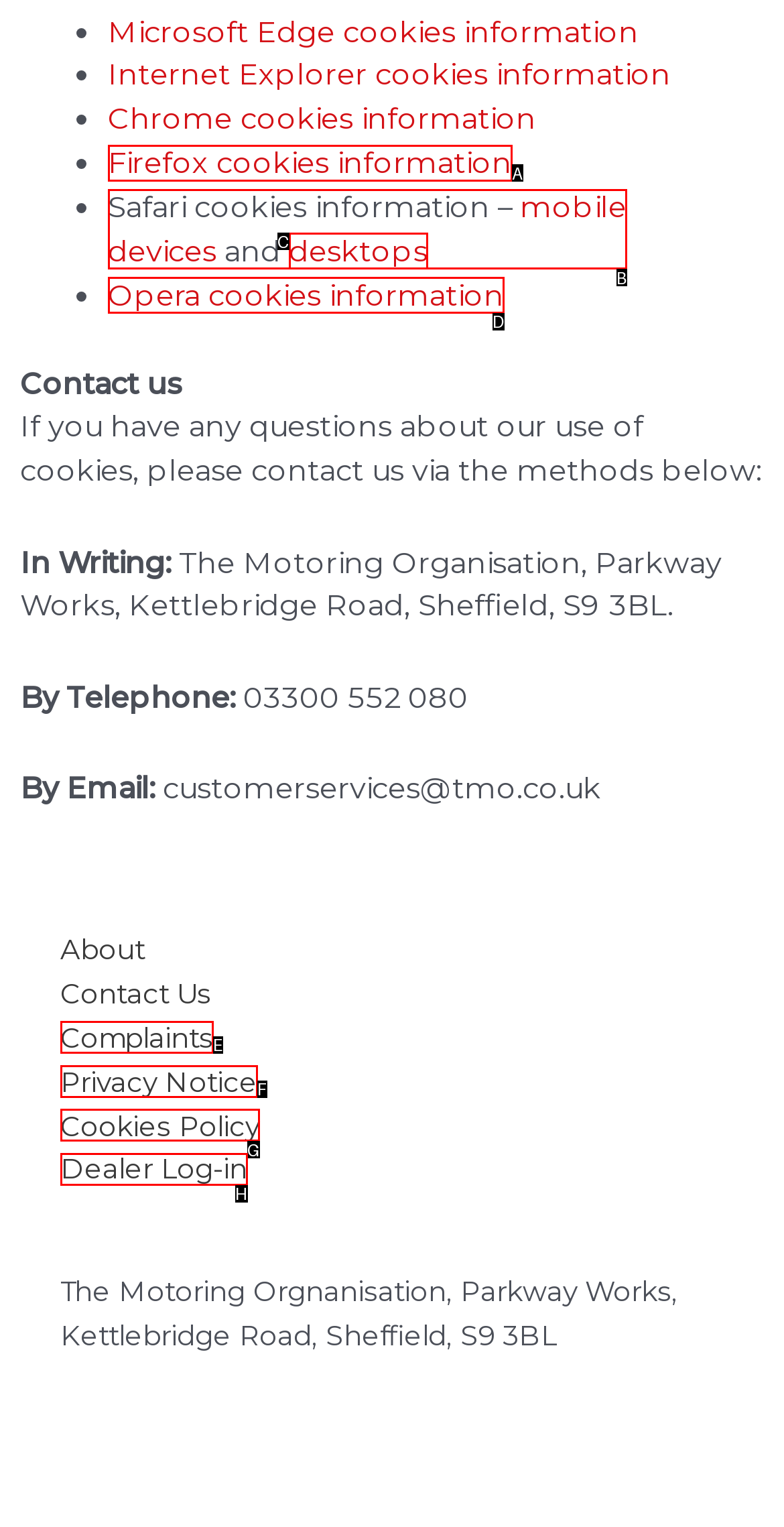Select the option that matches this description: Opera cookies information
Answer by giving the letter of the chosen option.

D